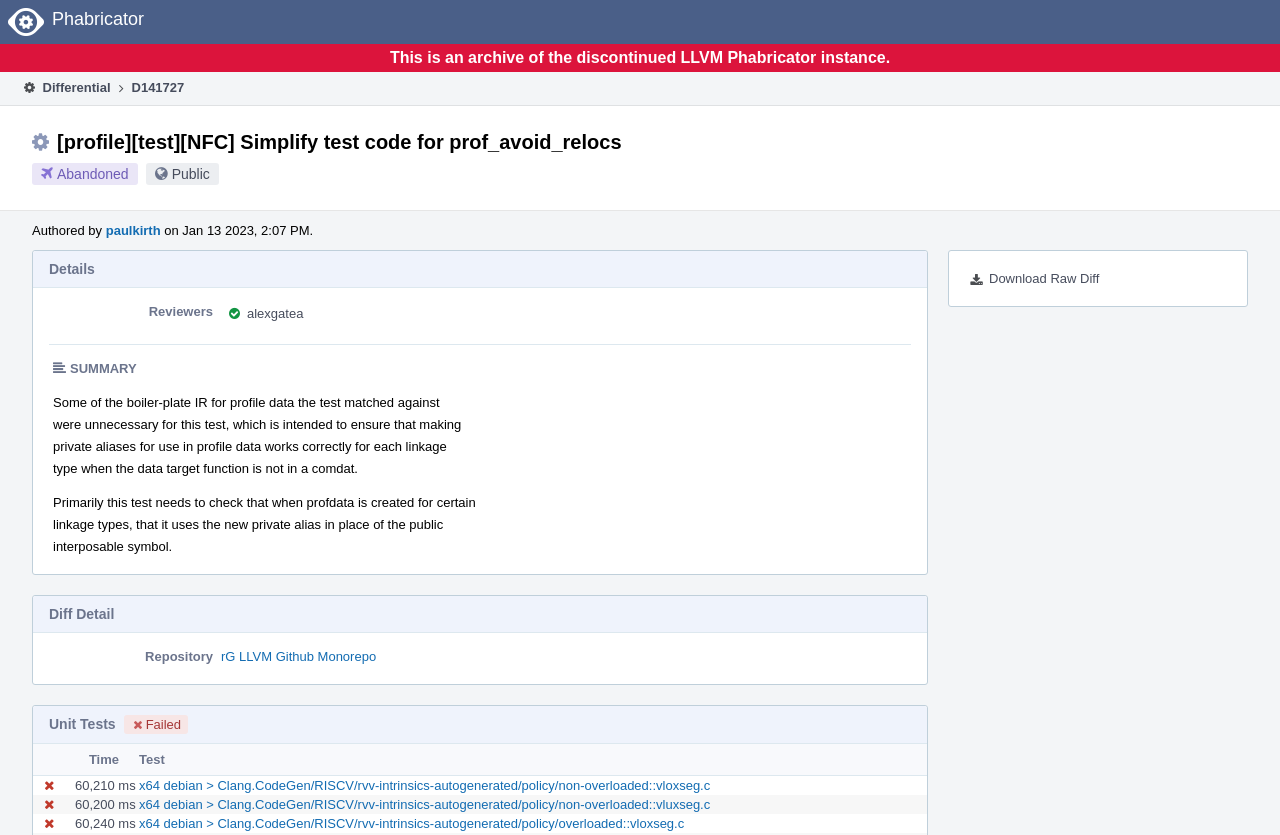Can you pinpoint the bounding box coordinates for the clickable element required for this instruction: "Donate to the magazine"? The coordinates should be four float numbers between 0 and 1, i.e., [left, top, right, bottom].

None